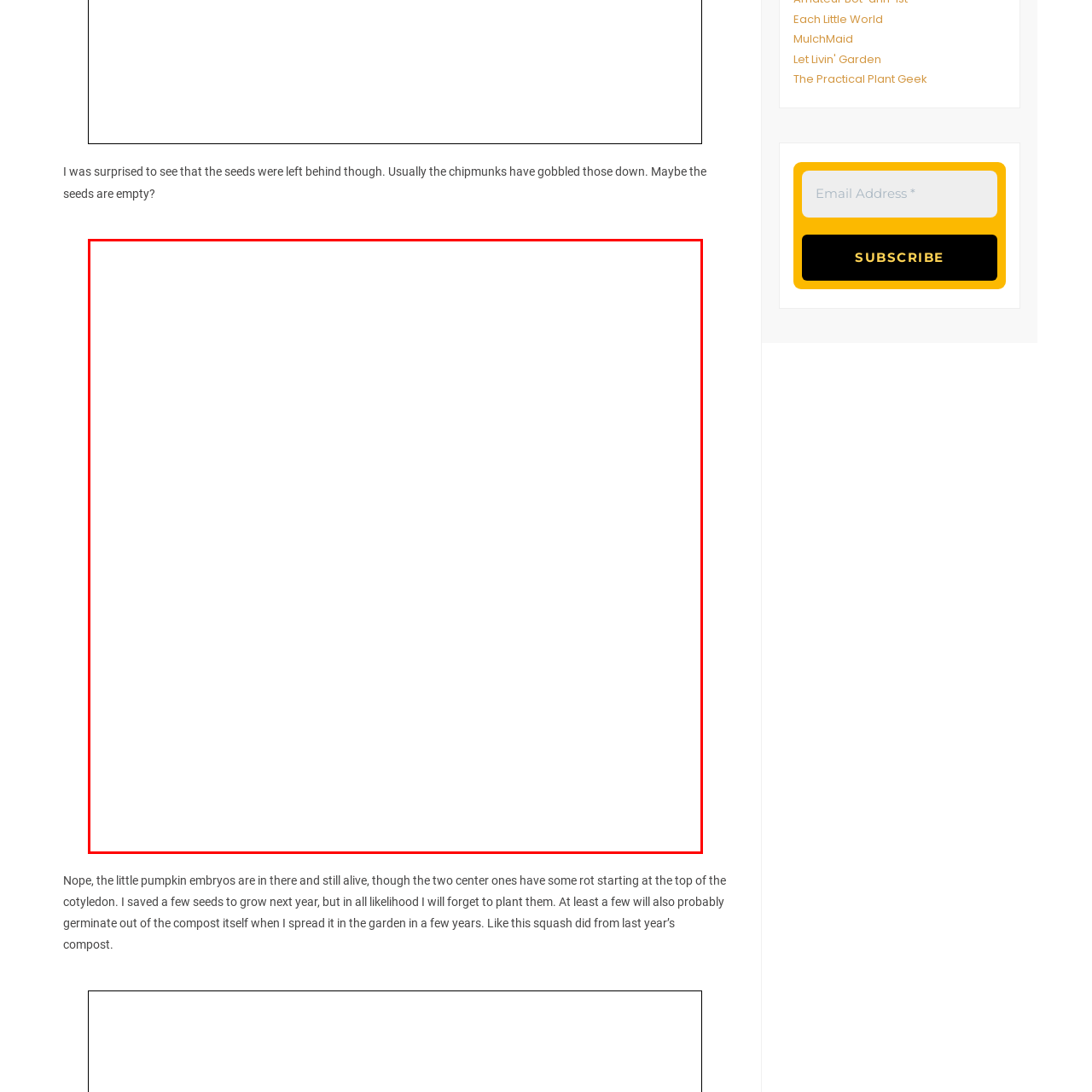Describe in detail the visual elements within the red-lined box.

The image titled "Pumpkin seed embryos" captures the delicate and vital beginnings of pumpkin life, showcasing the small, greenish-white embryos nestled within their protective seed coats. This visual emphasizes an unexpected discovery—the seeds were not consumed by wildlife, as is usually the case with chipmunks. The observation notes that despite some signs of rot on the cotyledons of the two center embryos, life persists within these seeds. This moment invites curiosity about the growth potential for the next planting season, reflecting on past gardening experiences where seeds have unexpectedly germinated from compost. The image serves as a reminder of nature's resilience and the cycle of life, encapsulating both surprise and hope for future gardening endeavors.